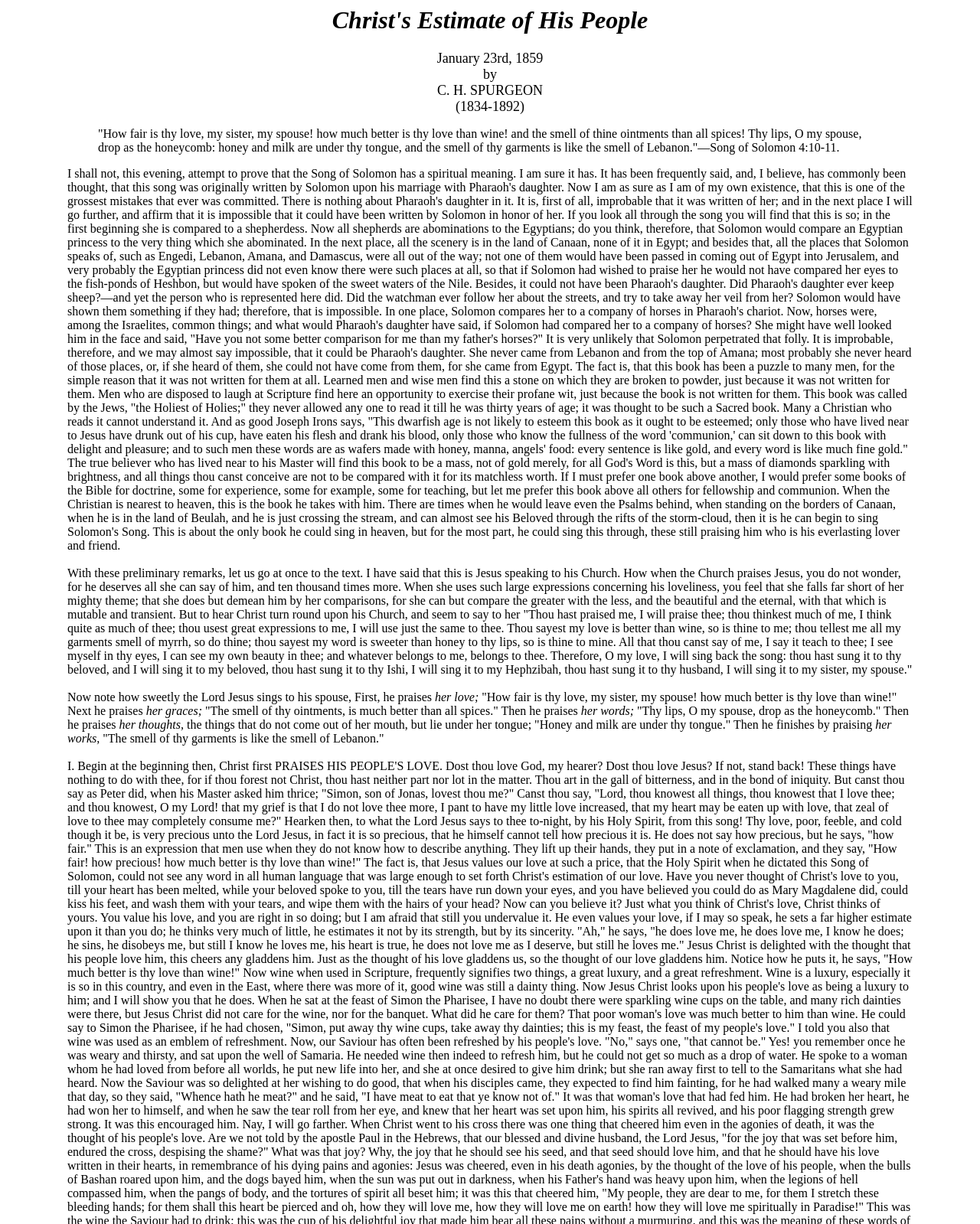Using details from the image, please answer the following question comprehensively:
What is the book being referred to in the sermon?

The book being referred to in the sermon is the Song of Solomon, as indicated by the quote from Song of Solomon 4:10-11 in the blockquote element.